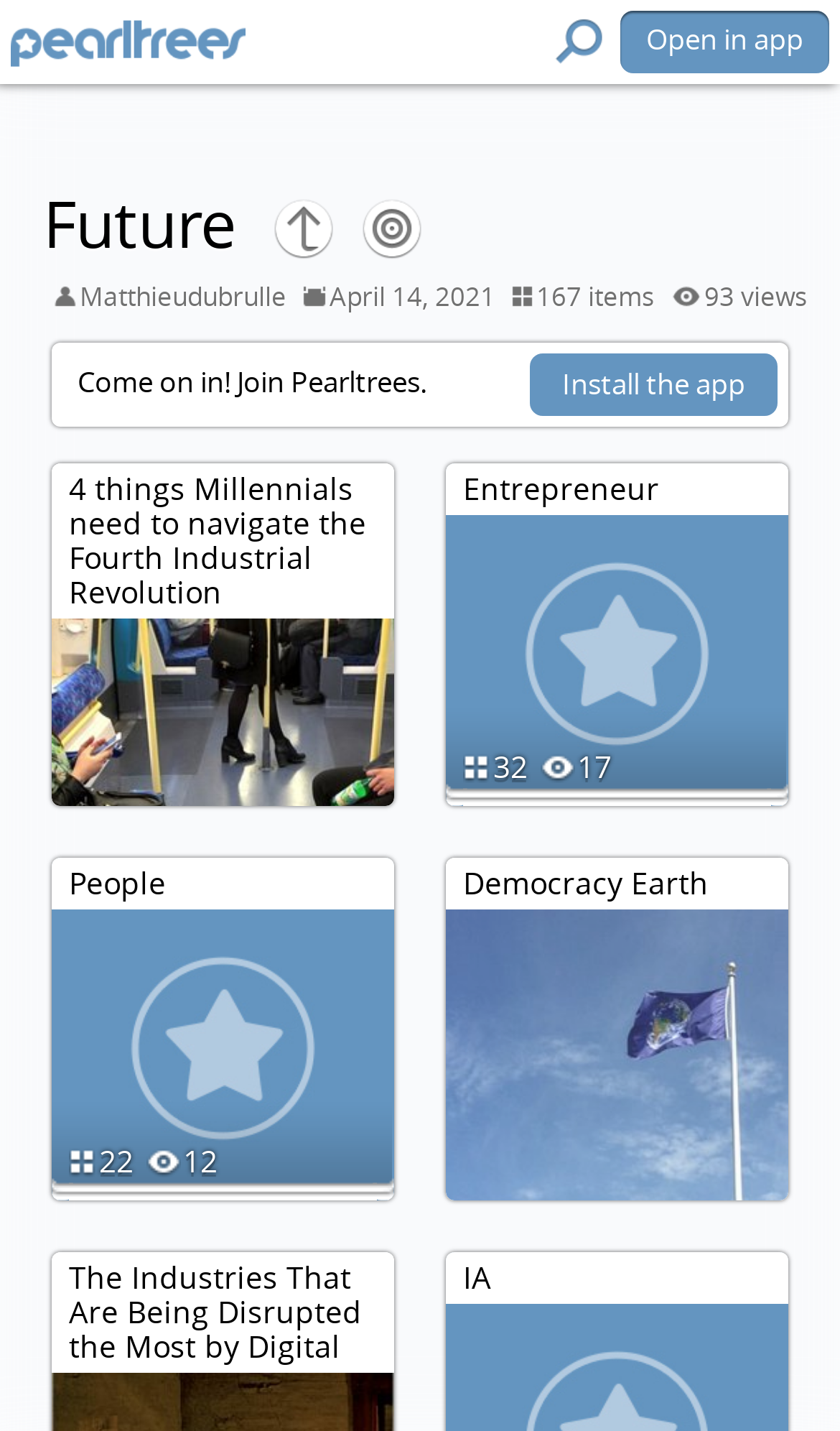Identify the bounding box coordinates of the HTML element based on this description: "Open in app".

[0.738, 0.008, 0.987, 0.051]